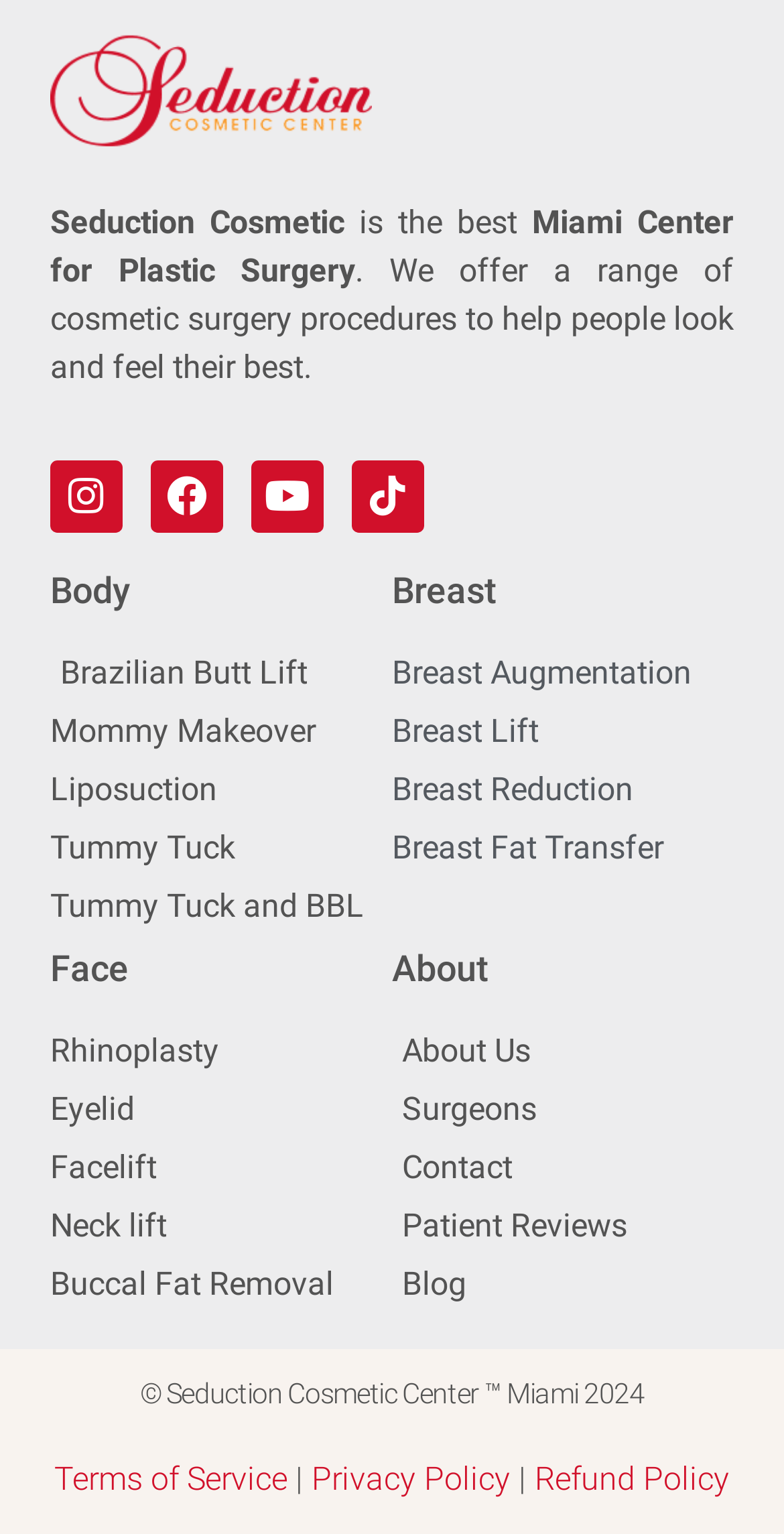Can you specify the bounding box coordinates of the area that needs to be clicked to fulfill the following instruction: "Visit the About Us page"?

[0.5, 0.67, 0.936, 0.701]